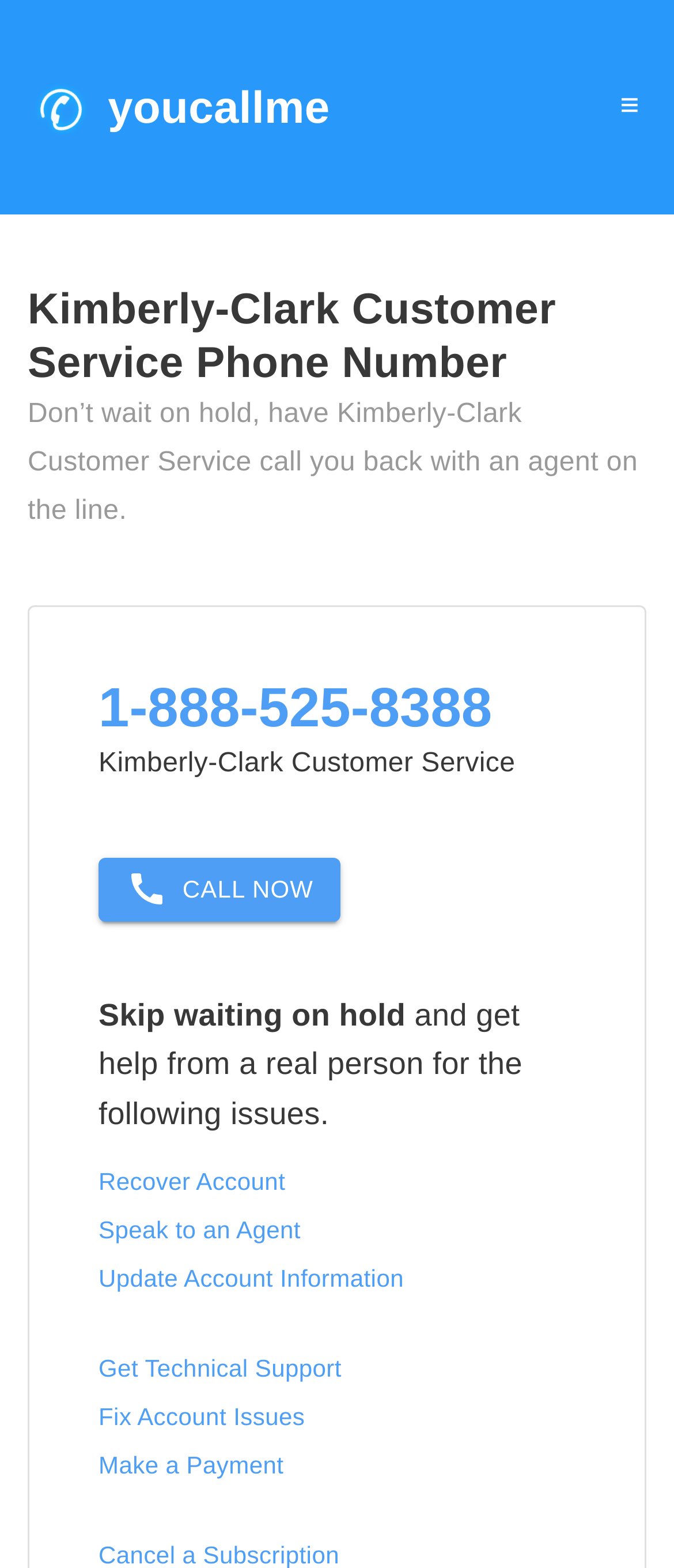Determine the bounding box coordinates of the clickable element to complete this instruction: "Click the CALL NOW button". Provide the coordinates in the format of four float numbers between 0 and 1, [left, top, right, bottom].

[0.146, 0.547, 0.506, 0.587]